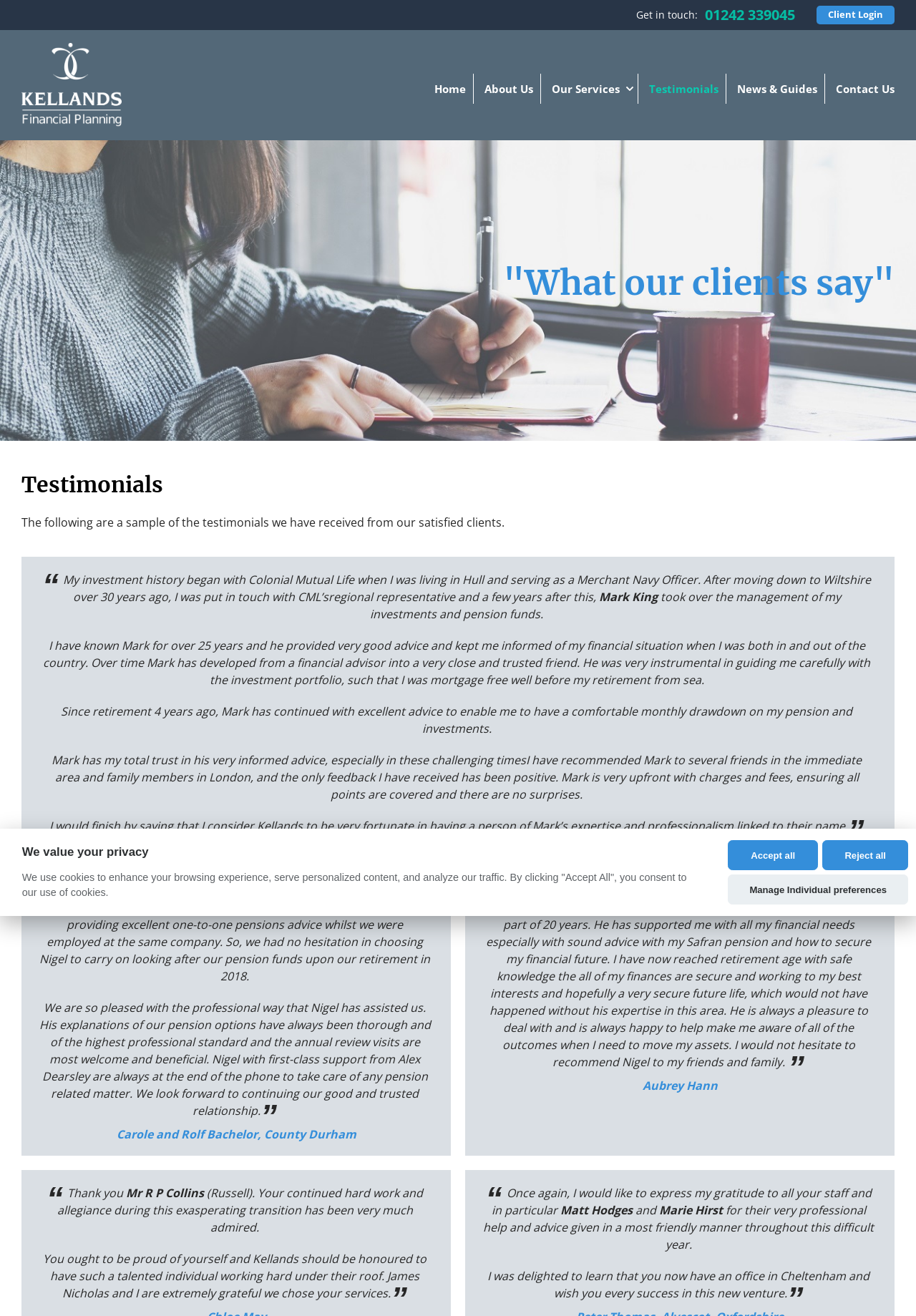How many client testimonials are displayed on this webpage?
Using the image, provide a concise answer in one word or a short phrase.

5